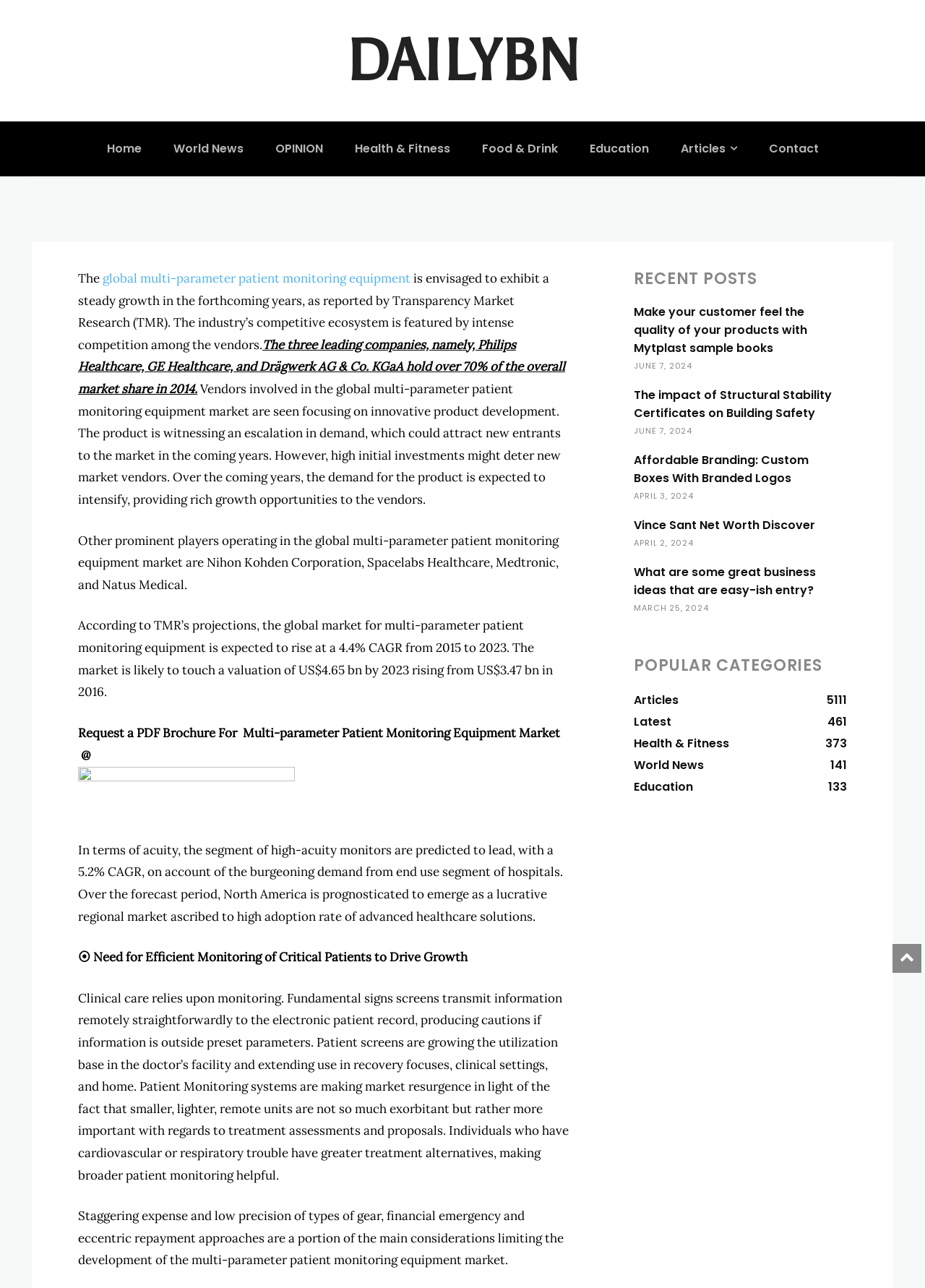Use the details in the image to answer the question thoroughly: 
What are the categories listed under 'POPULAR CATEGORIES'?

Under the 'POPULAR CATEGORIES' heading, there are five categories listed, which are 'Articles', 'Latest', 'Health & Fitness', 'World News', and 'Education', each with a corresponding number of articles.